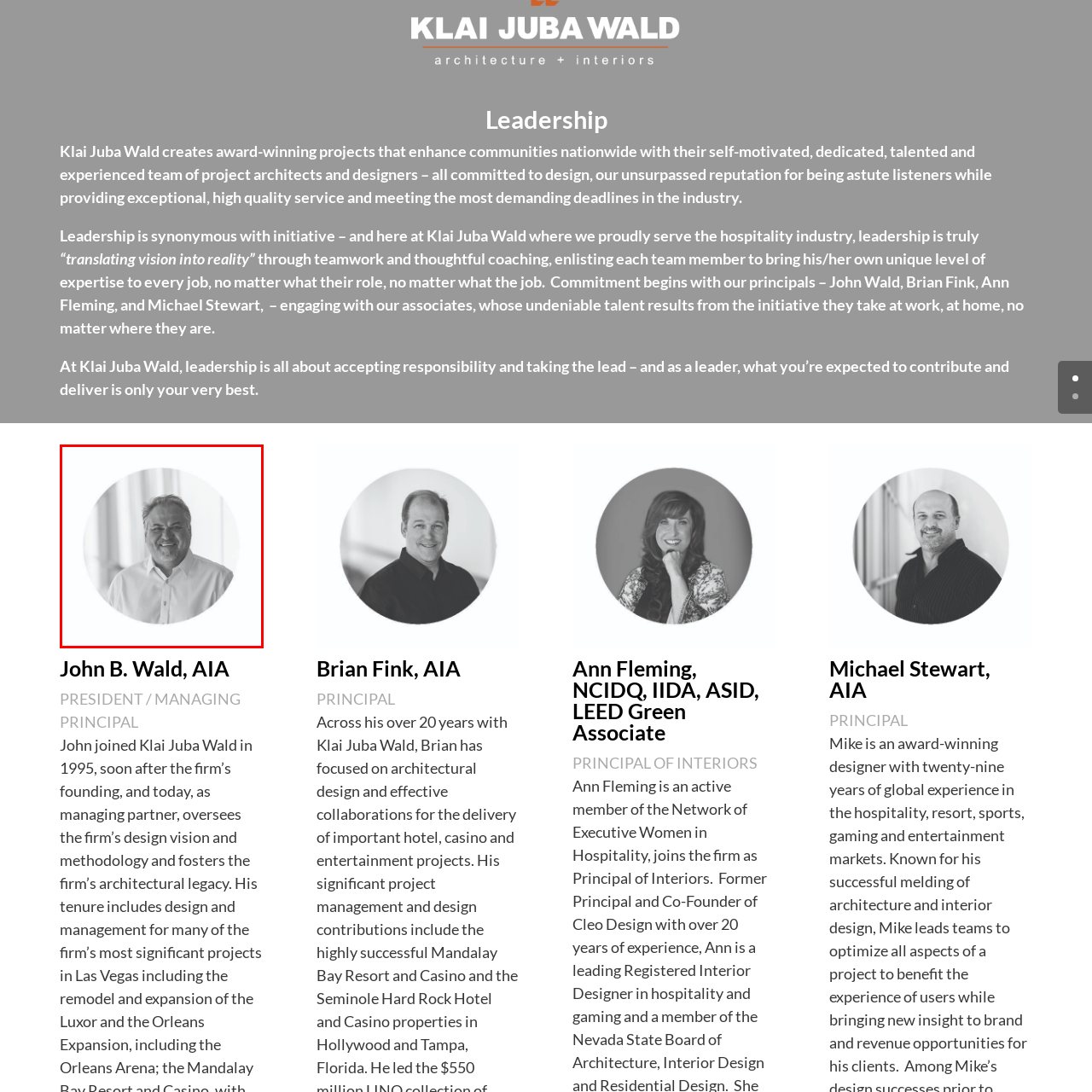Observe the image encased in the red box and deliver an in-depth response to the subsequent question by interpreting the details within the image:
What is the color of John B. Wald's shirt?

The caption describes John B. Wald as wearing a 'crisp white shirt' in the image, indicating that the color of his shirt is white.